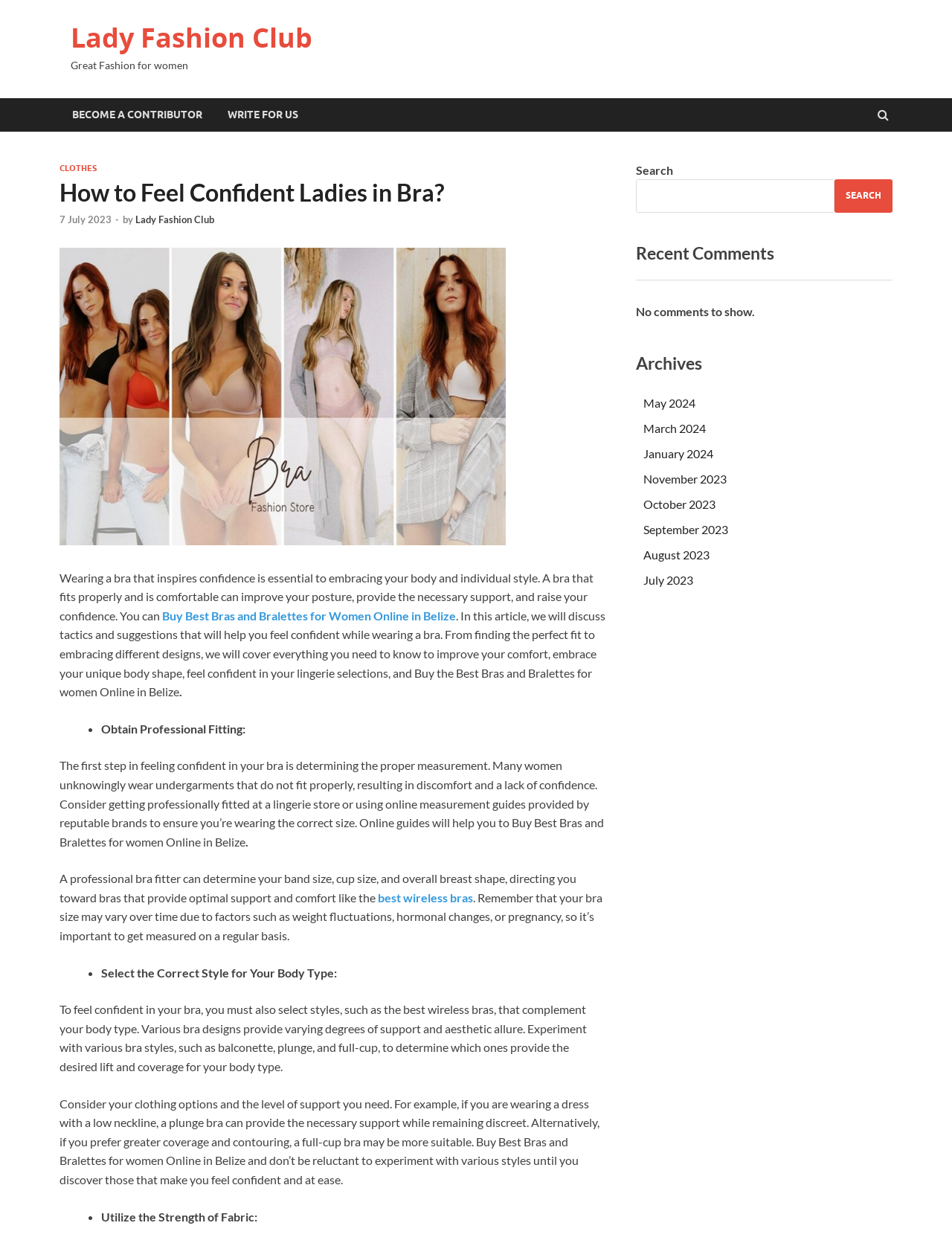Based on the image, please respond to the question with as much detail as possible:
How often should women get measured for a bra?

According to the webpage, women should get measured for a bra regularly because their bra size may vary over time due to factors such as weight fluctuations, hormonal changes, or pregnancy.